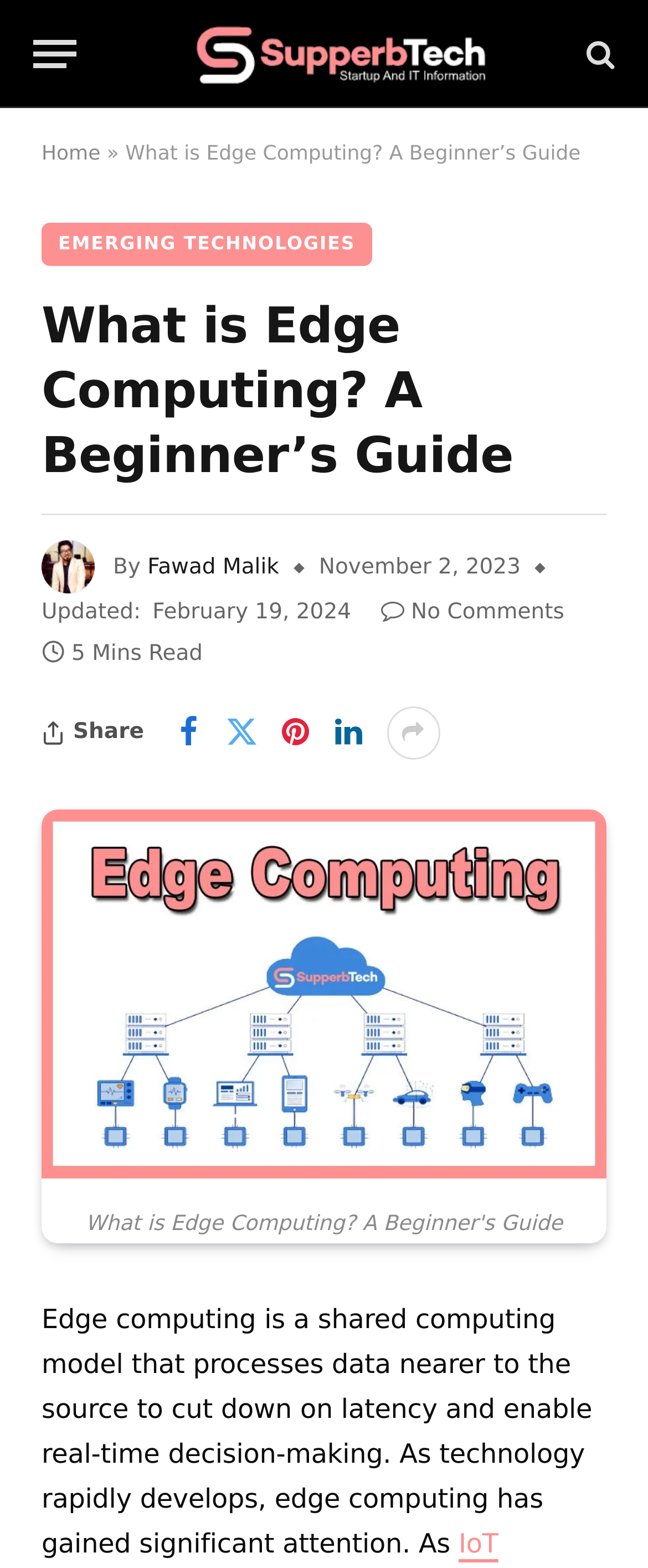Please identify the bounding box coordinates for the region that you need to click to follow this instruction: "Visit the homepage".

[0.064, 0.09, 0.155, 0.105]